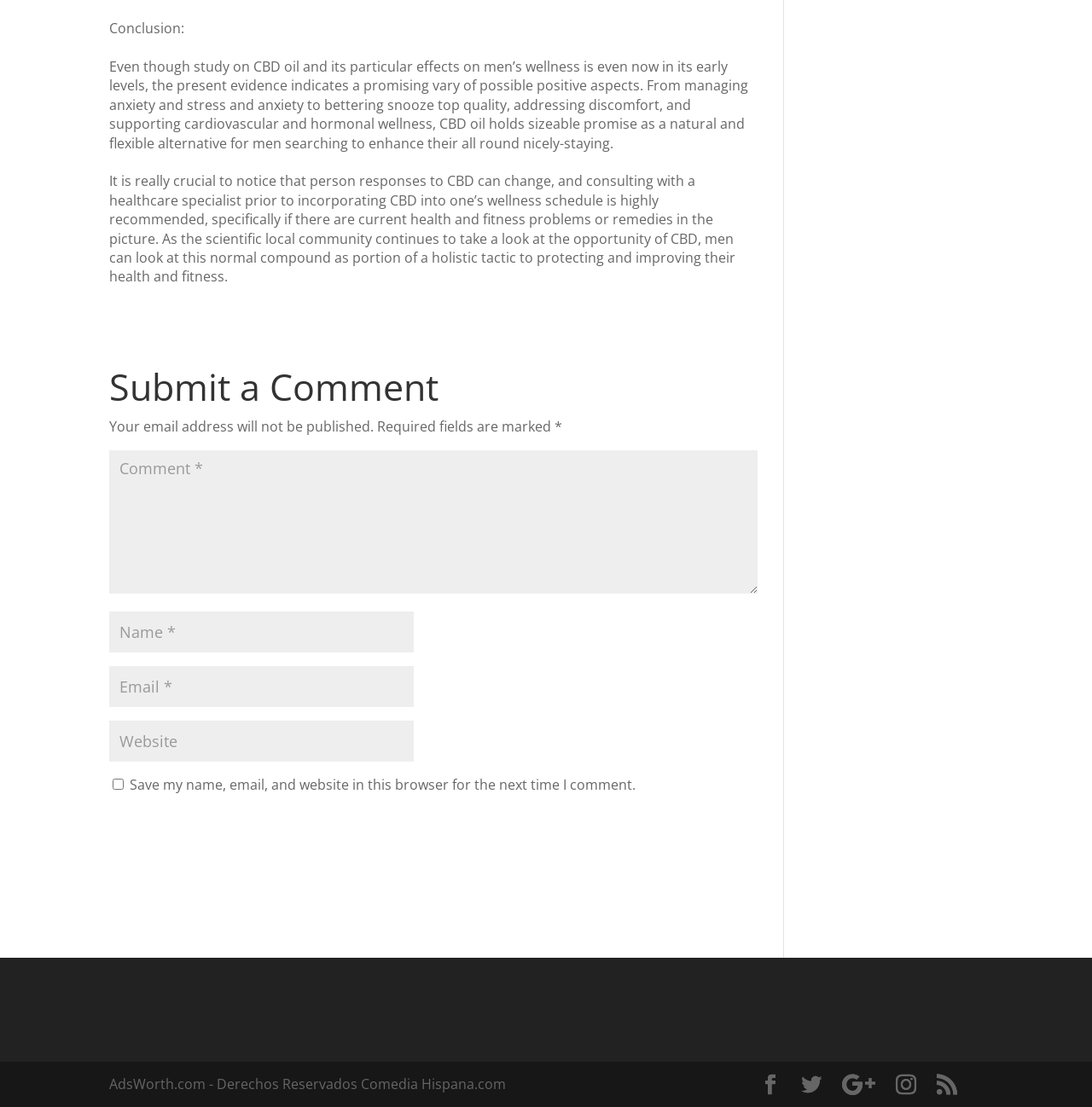Pinpoint the bounding box coordinates of the area that should be clicked to complete the following instruction: "Write a comment". The coordinates must be given as four float numbers between 0 and 1, i.e., [left, top, right, bottom].

[0.1, 0.407, 0.694, 0.536]